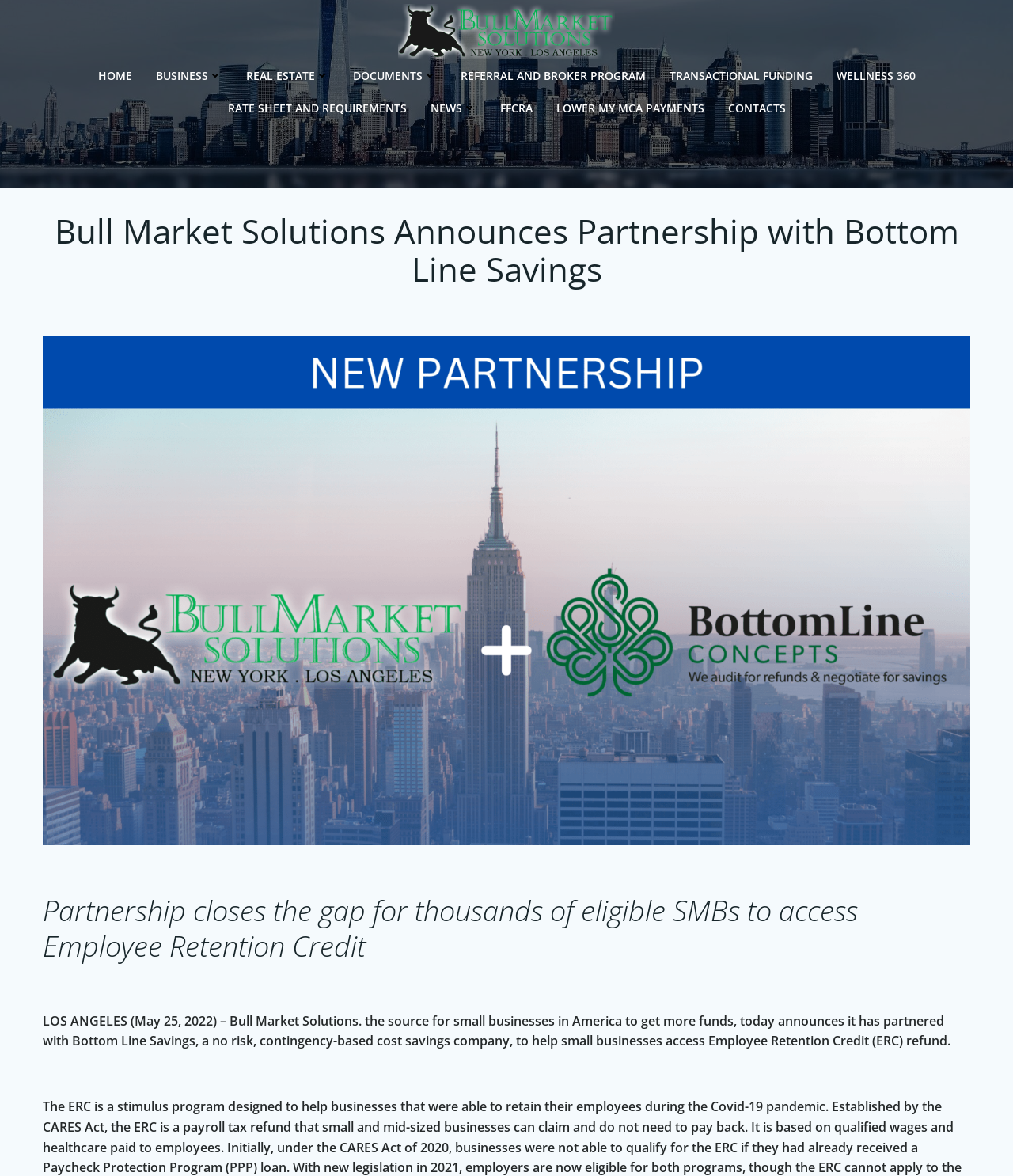Identify the bounding box coordinates of the area you need to click to perform the following instruction: "view rate sheet and requirements".

[0.225, 0.085, 0.401, 0.099]